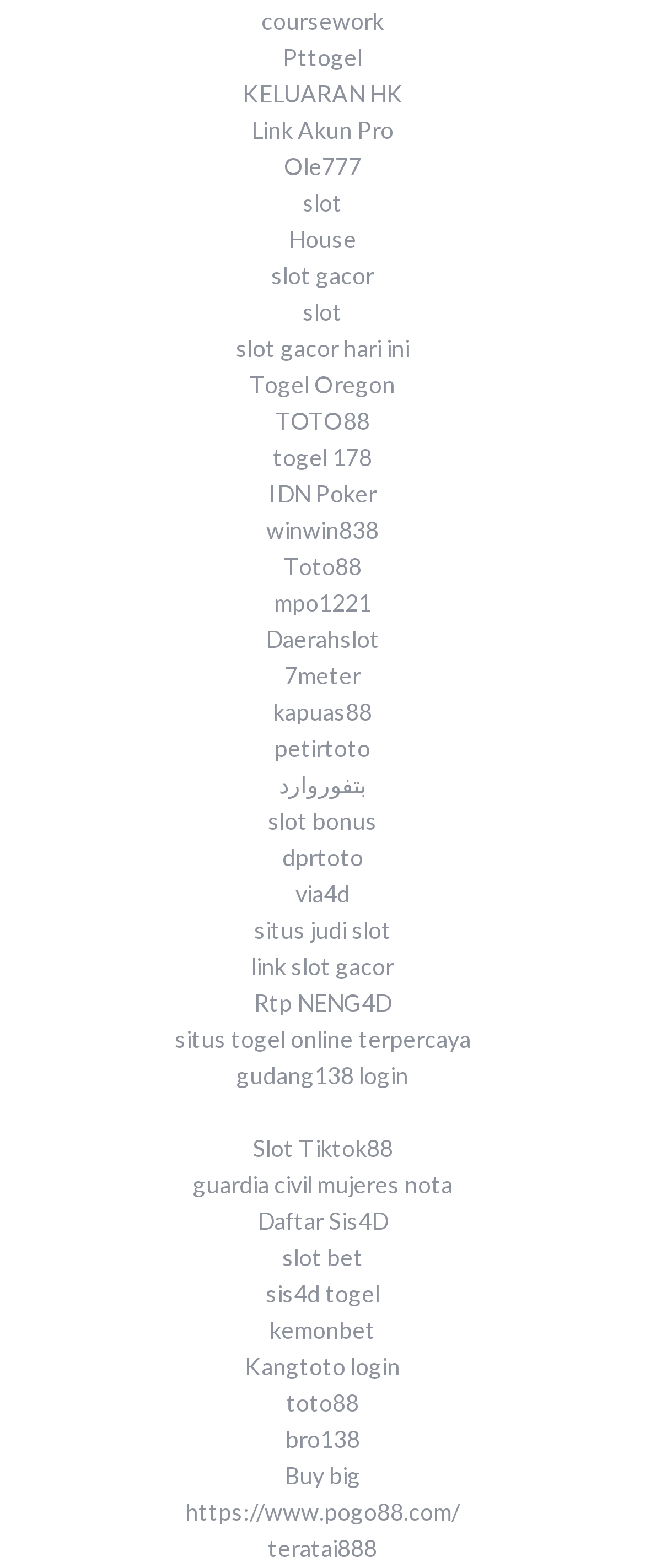Pinpoint the bounding box coordinates of the element that must be clicked to accomplish the following instruction: "Go to the 'Ole777' website". The coordinates should be in the format of four float numbers between 0 and 1, i.e., [left, top, right, bottom].

[0.44, 0.097, 0.56, 0.114]